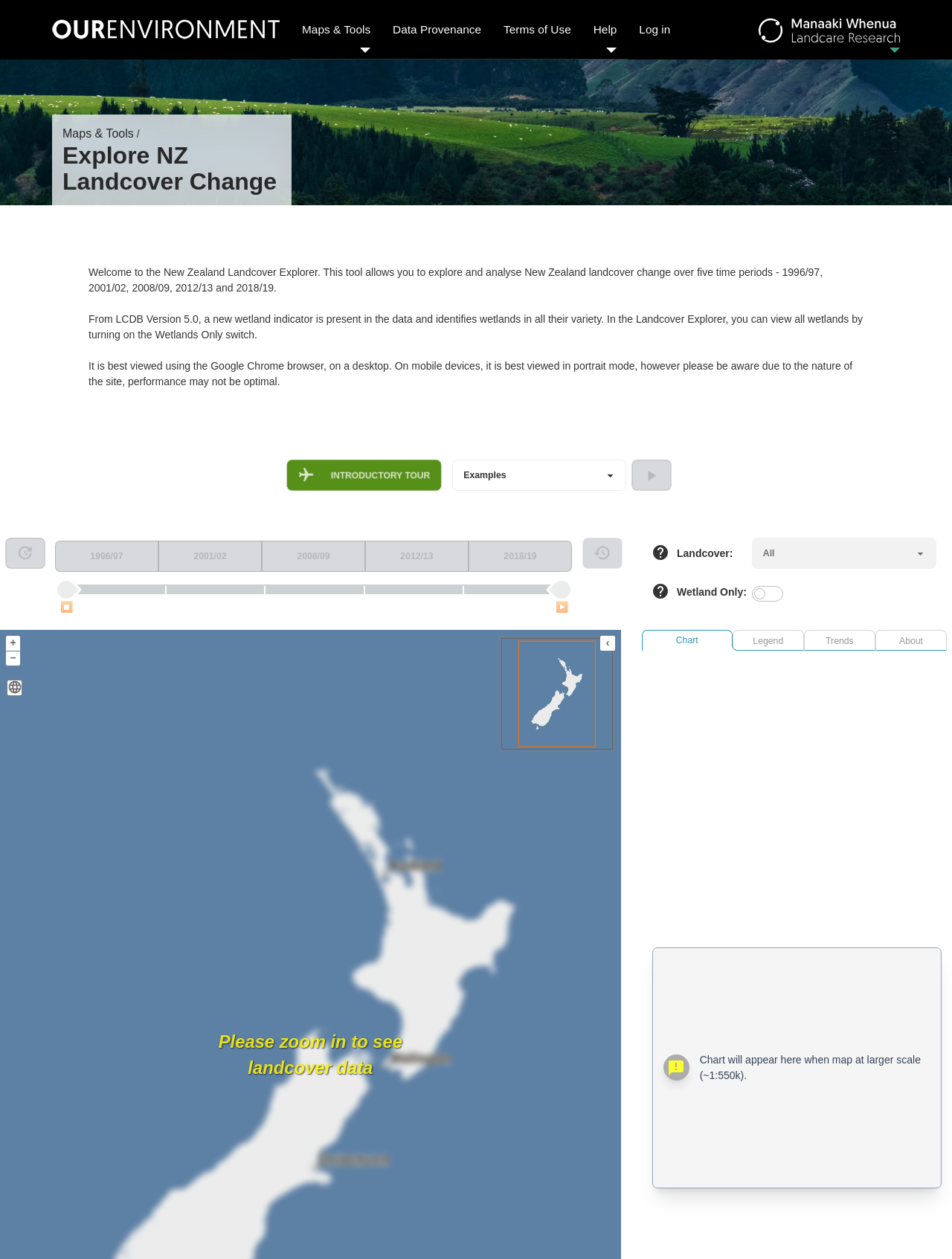What is the orientation of the slider?
From the screenshot, provide a brief answer in one word or phrase.

Horizontal